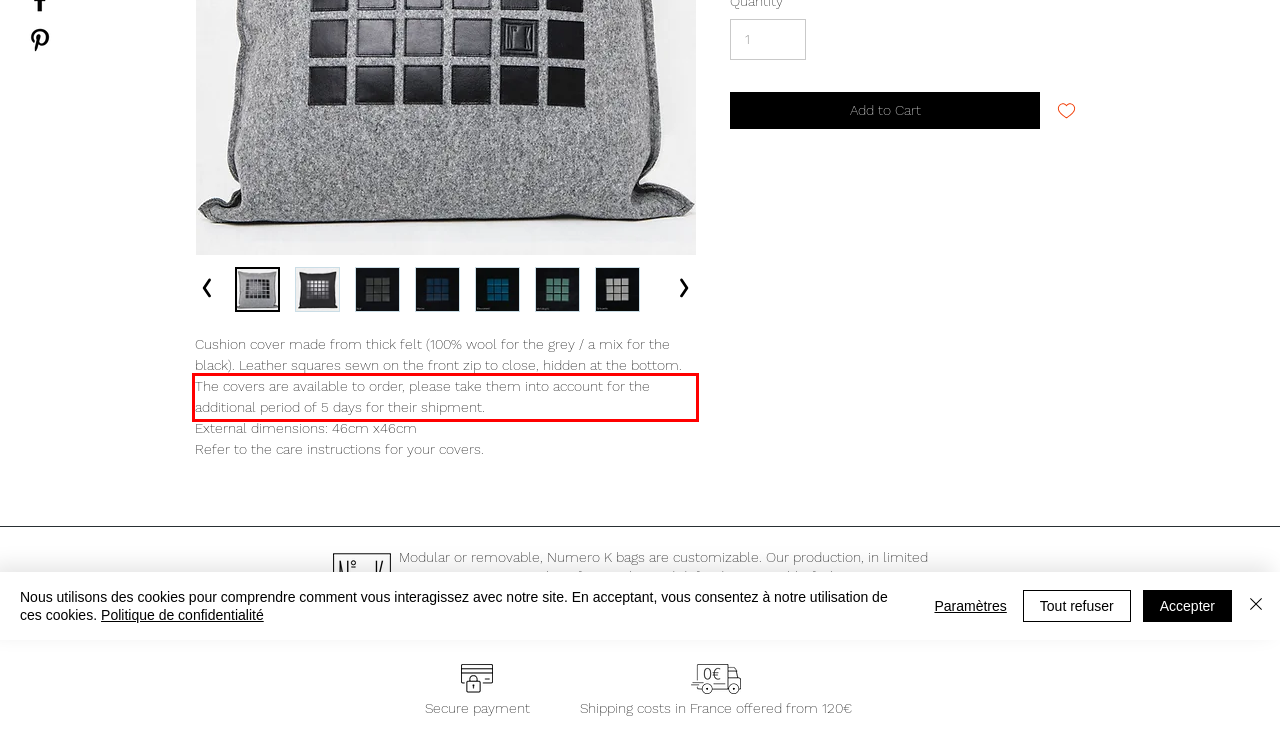Analyze the screenshot of a webpage where a red rectangle is bounding a UI element. Extract and generate the text content within this red bounding box.

The covers are available to order, please take them into account for the additional period of 5 days for their shipment.